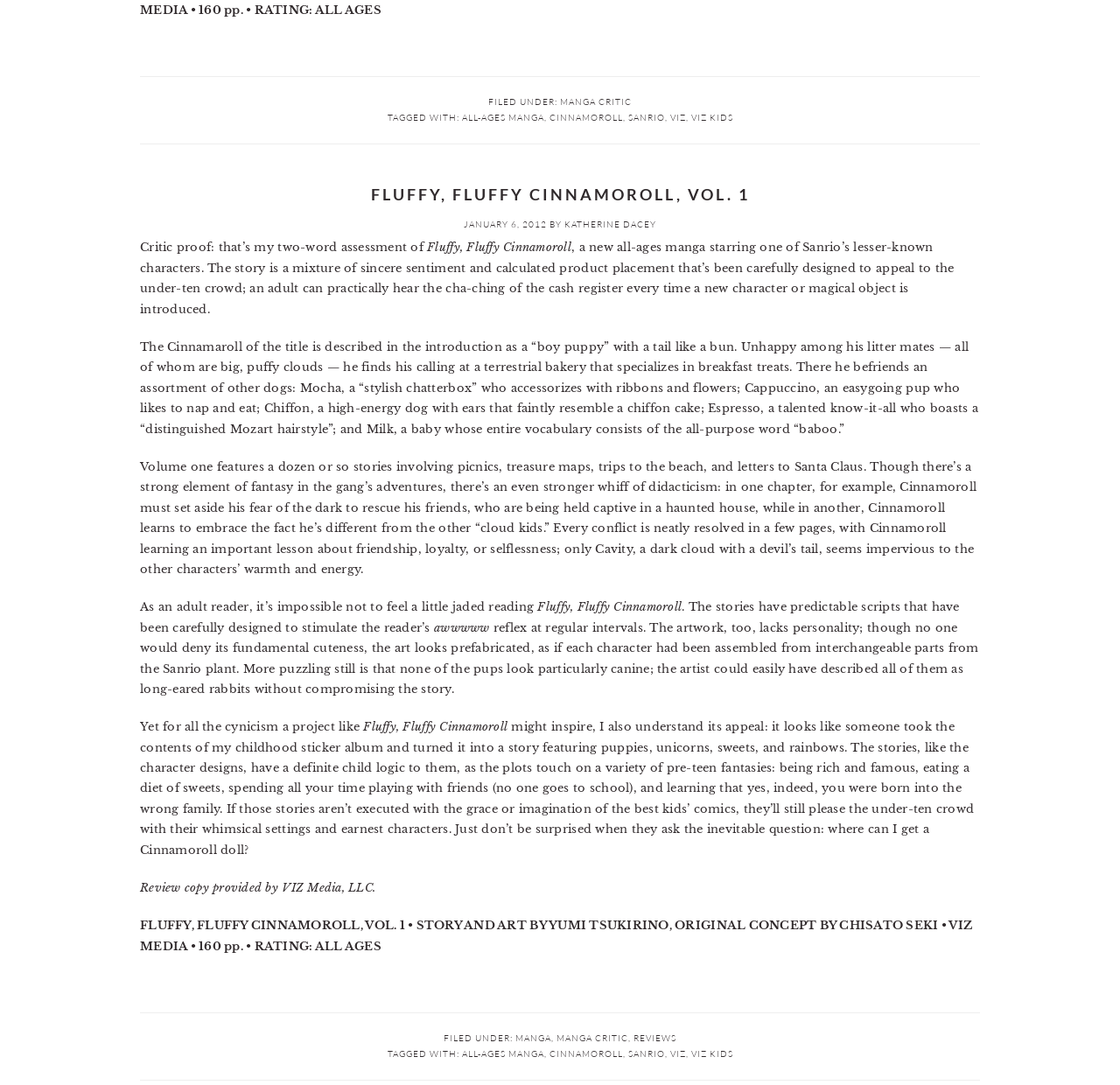Specify the bounding box coordinates of the element's area that should be clicked to execute the given instruction: "Click on the link to MANGA CRITIC". The coordinates should be four float numbers between 0 and 1, i.e., [left, top, right, bottom].

[0.5, 0.089, 0.564, 0.099]